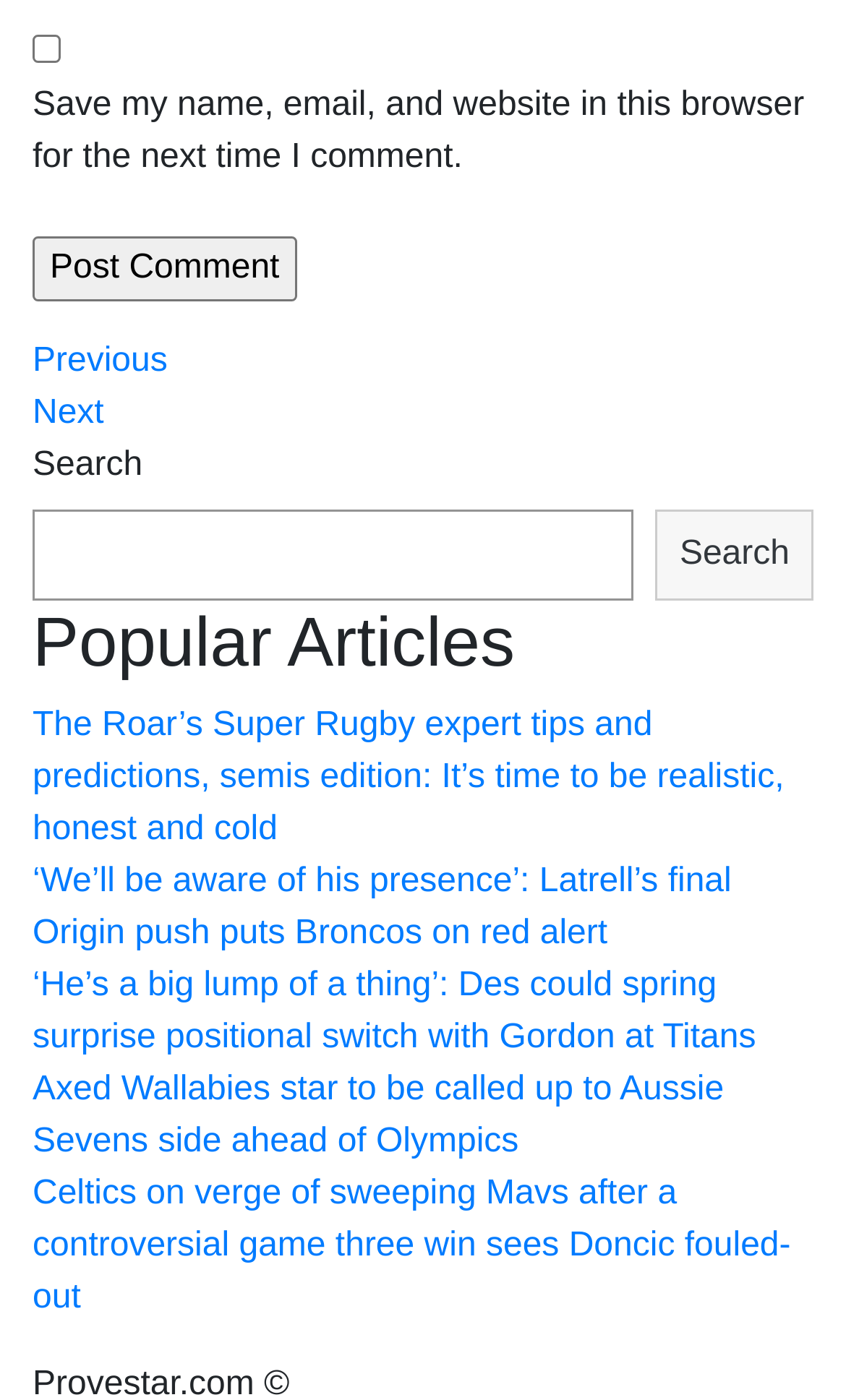How many navigation links are available?
Provide a detailed and well-explained answer to the question.

The webpage has two navigation links, 'Previous Post' and 'Next Post', which are located under the 'Posts' navigation section. These links allow users to navigate to previous or next posts.